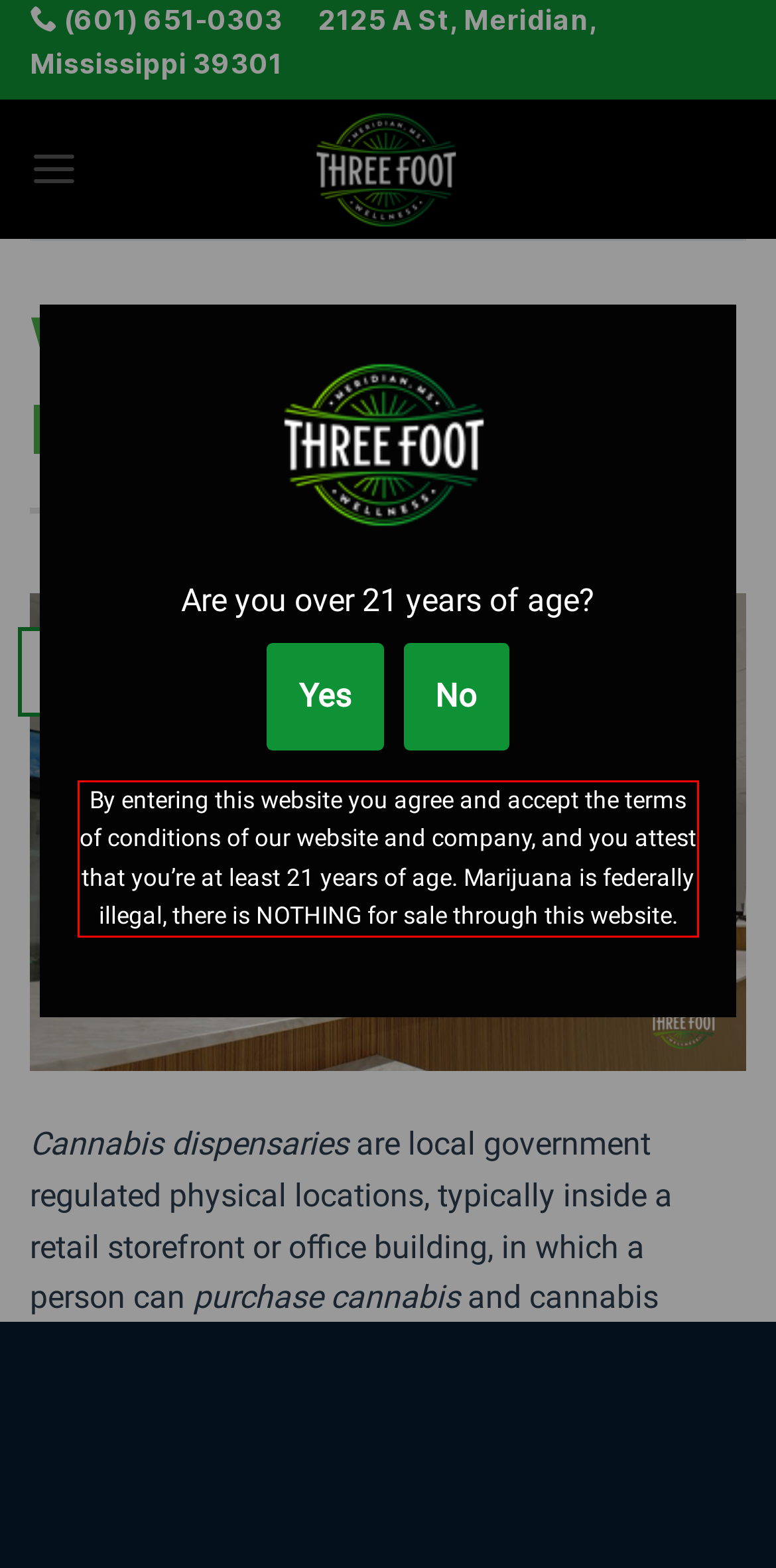Given a screenshot of a webpage, identify the red bounding box and perform OCR to recognize the text within that box.

By entering this website you agree and accept the terms of conditions of our website and company, and you attest that you’re at least 21 years of age. Marijuana is federally illegal, there is NOTHING for sale through this website.